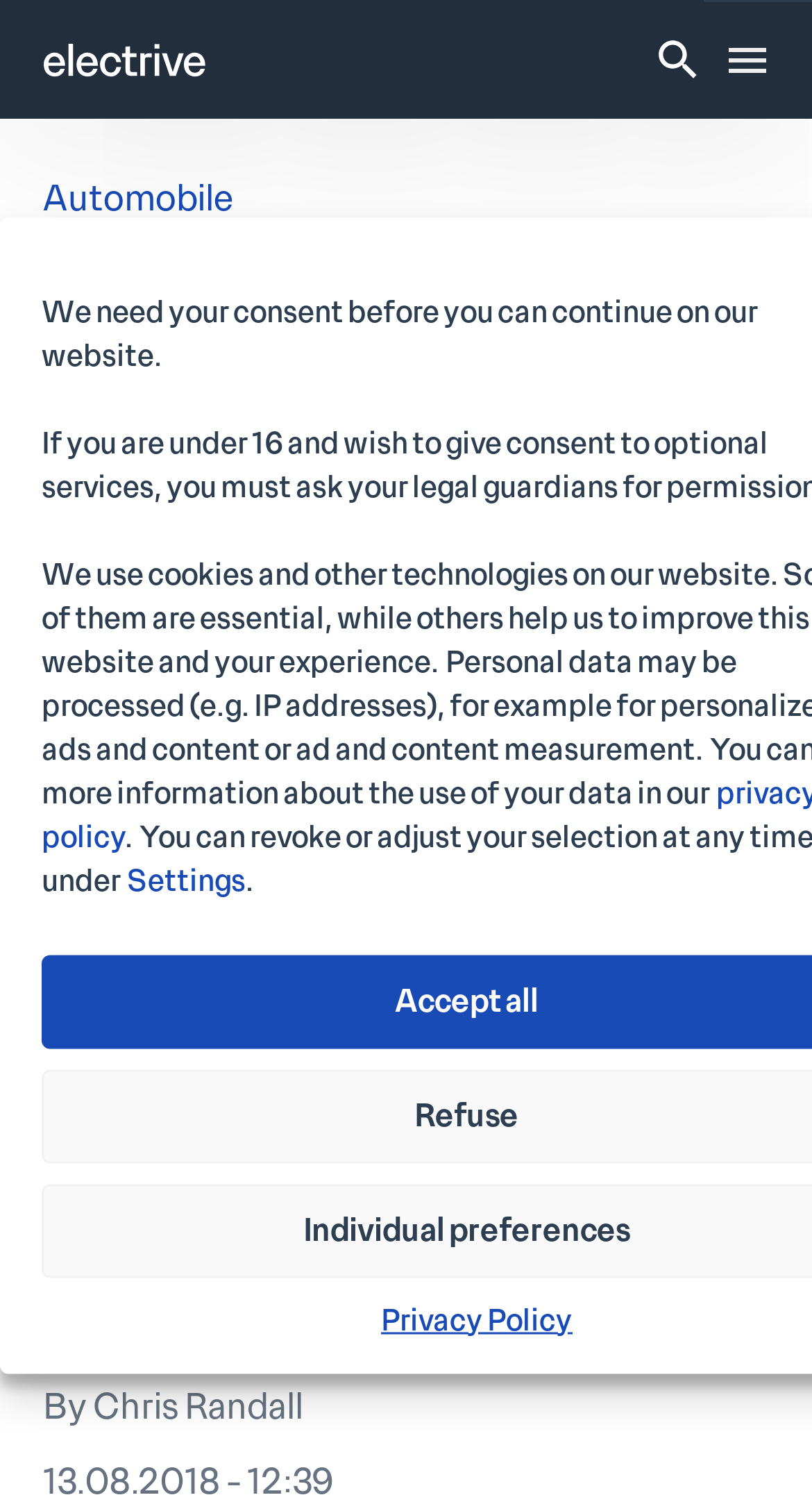Please find and generate the text of the main heading on the webpage.

Tesla gearing up to bring Model 3 to Australia, NZ